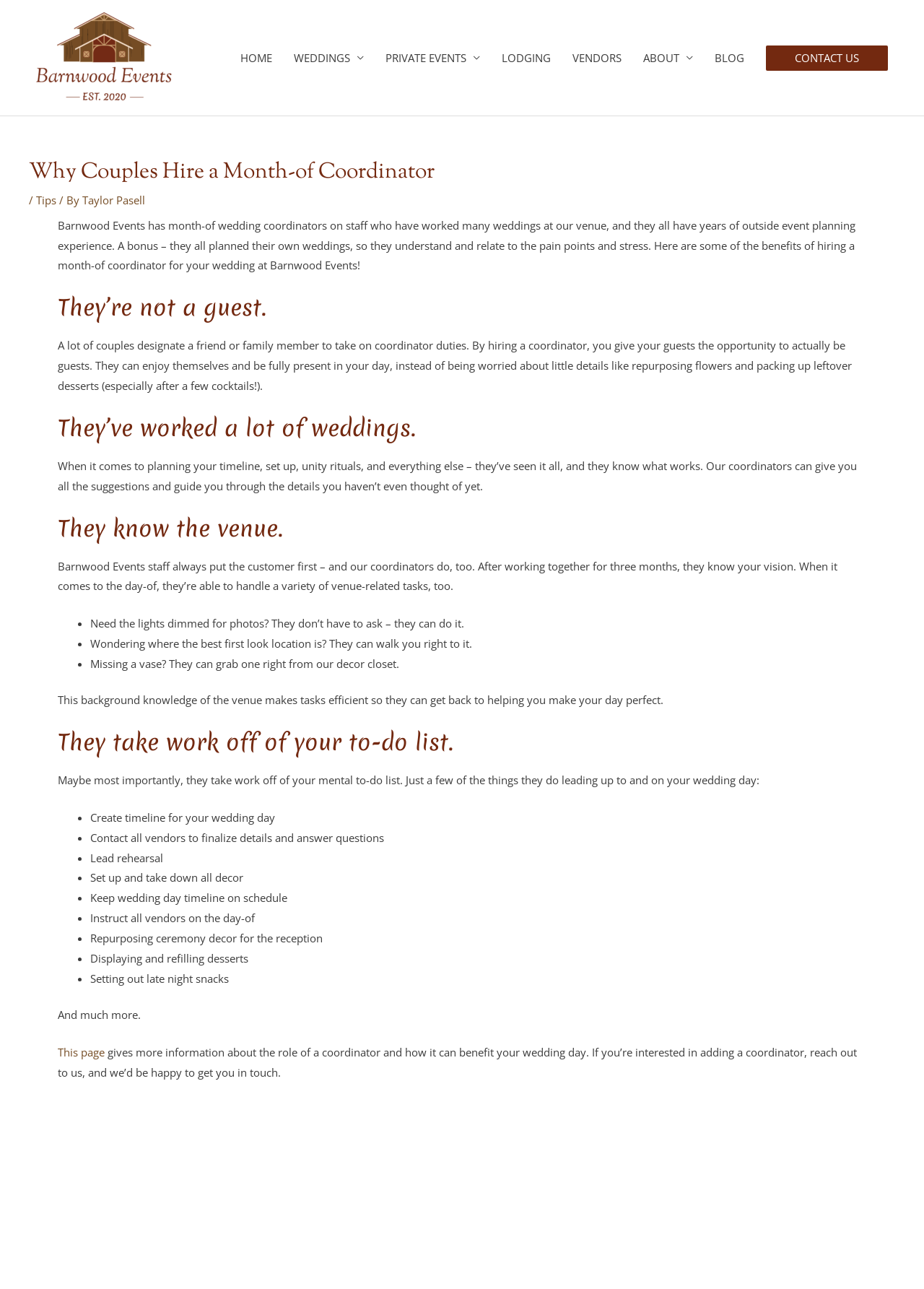Pinpoint the bounding box coordinates of the area that must be clicked to complete this instruction: "Click on the 'Tips' link".

[0.039, 0.15, 0.061, 0.161]